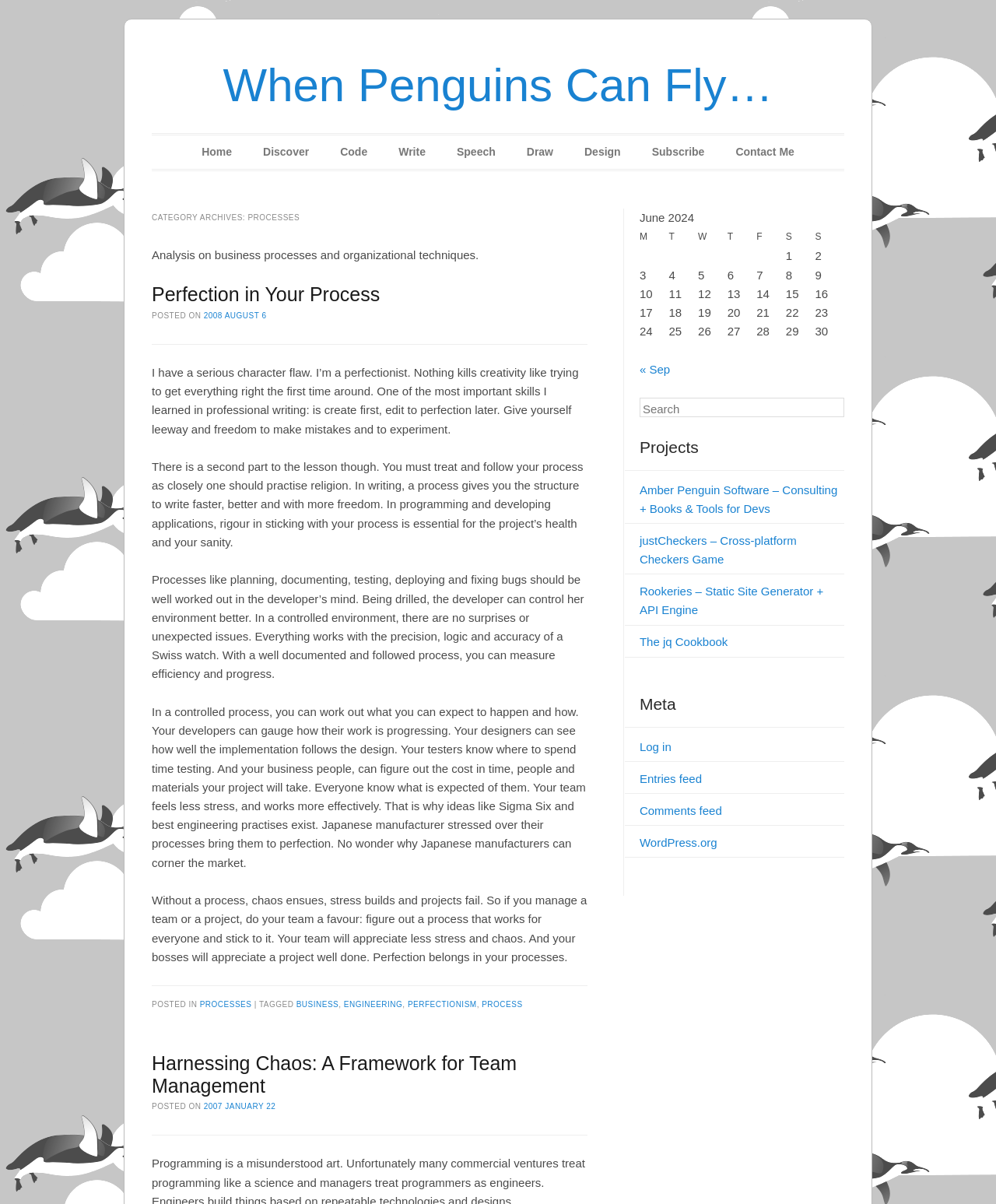What is the category of the archives?
Using the image as a reference, give an elaborate response to the question.

The category of the archives can be found in the header section of the webpage, where it says 'CATEGORY ARCHIVES: PROCESSES'.